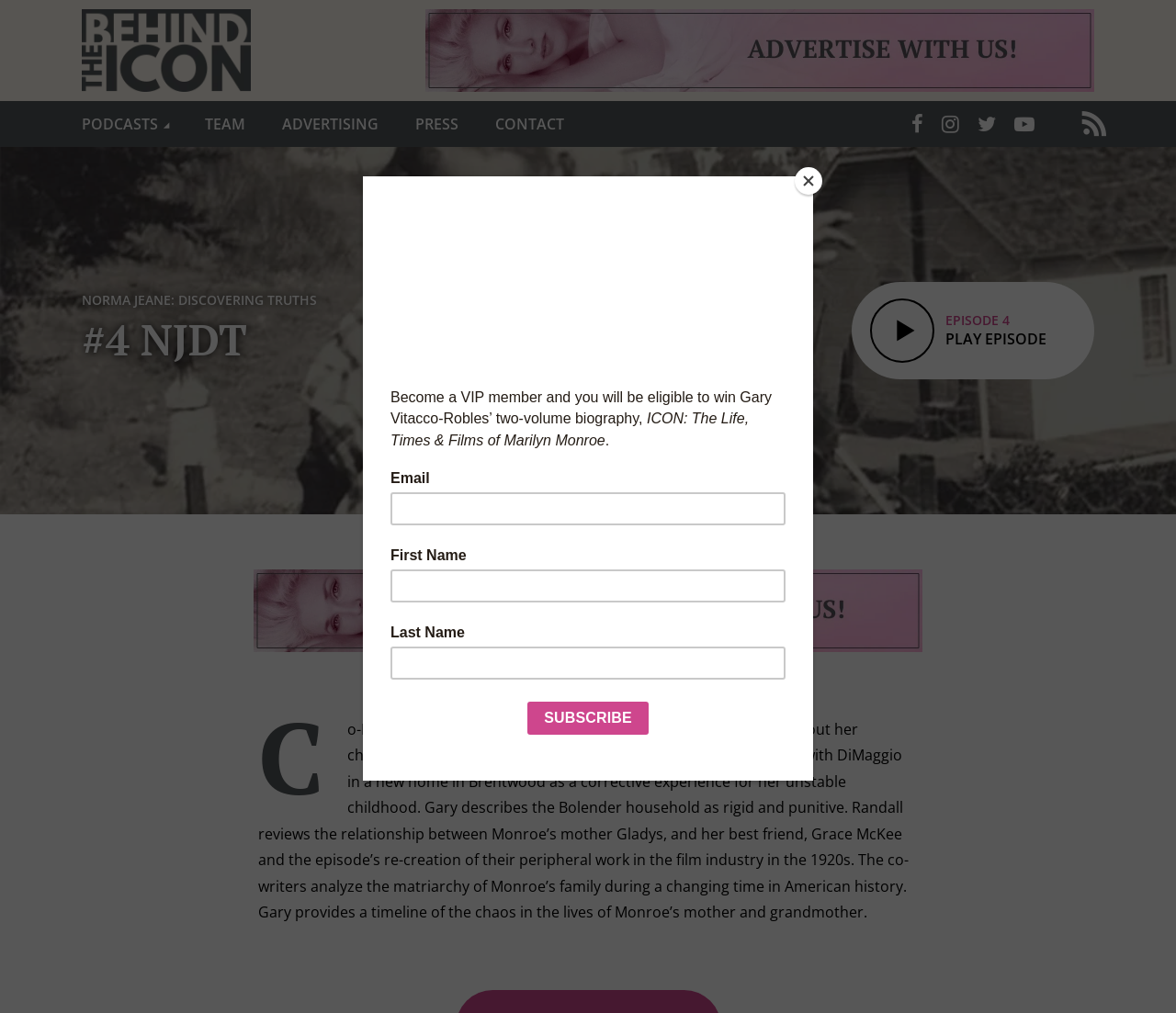Provide the bounding box coordinates of the HTML element this sentence describes: "Episode 4 Play episode". The bounding box coordinates consist of four float numbers between 0 and 1, i.e., [left, top, right, bottom].

[0.724, 0.278, 0.93, 0.374]